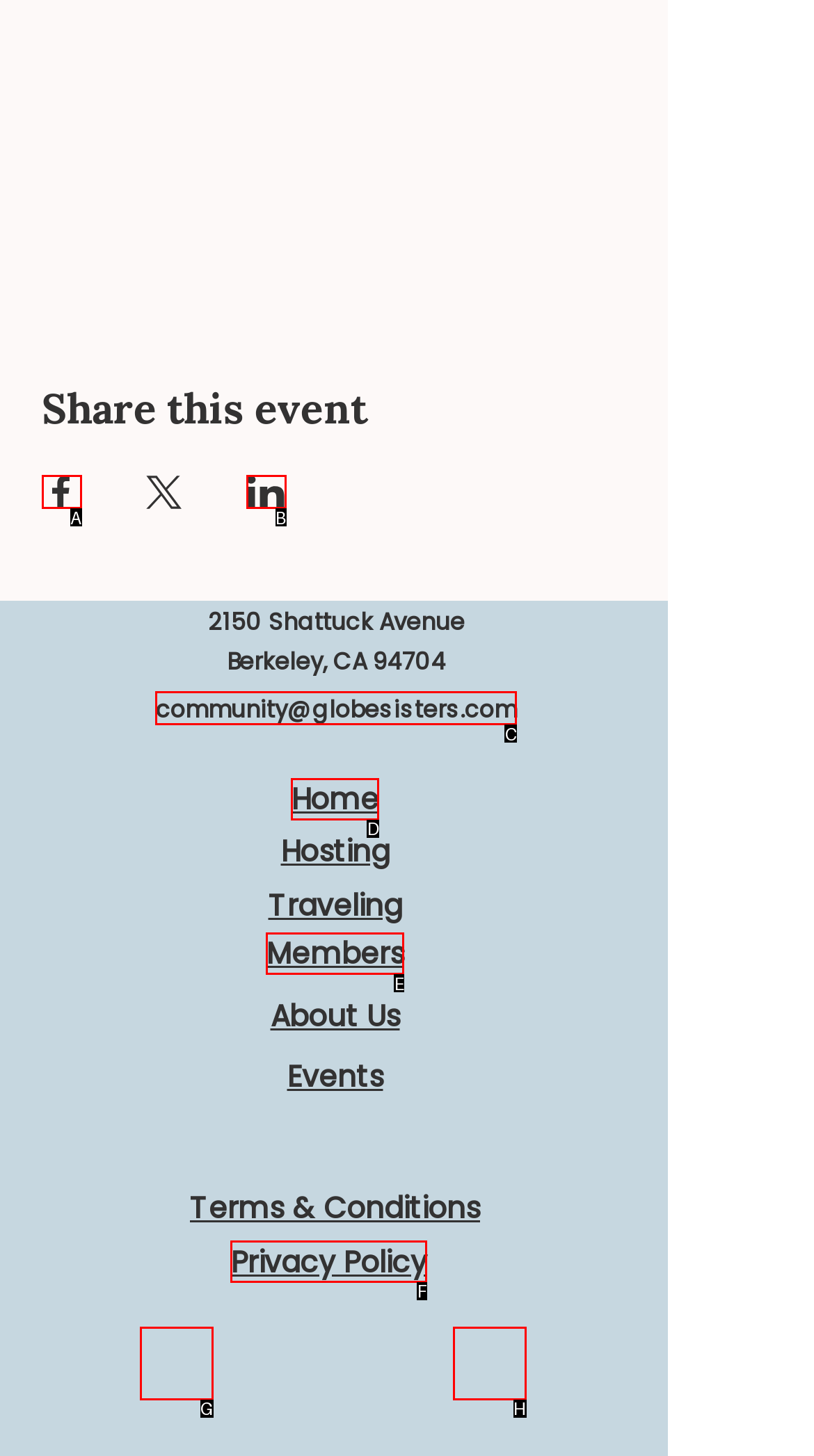Based on the task: Contact us via email, which UI element should be clicked? Answer with the letter that corresponds to the correct option from the choices given.

C